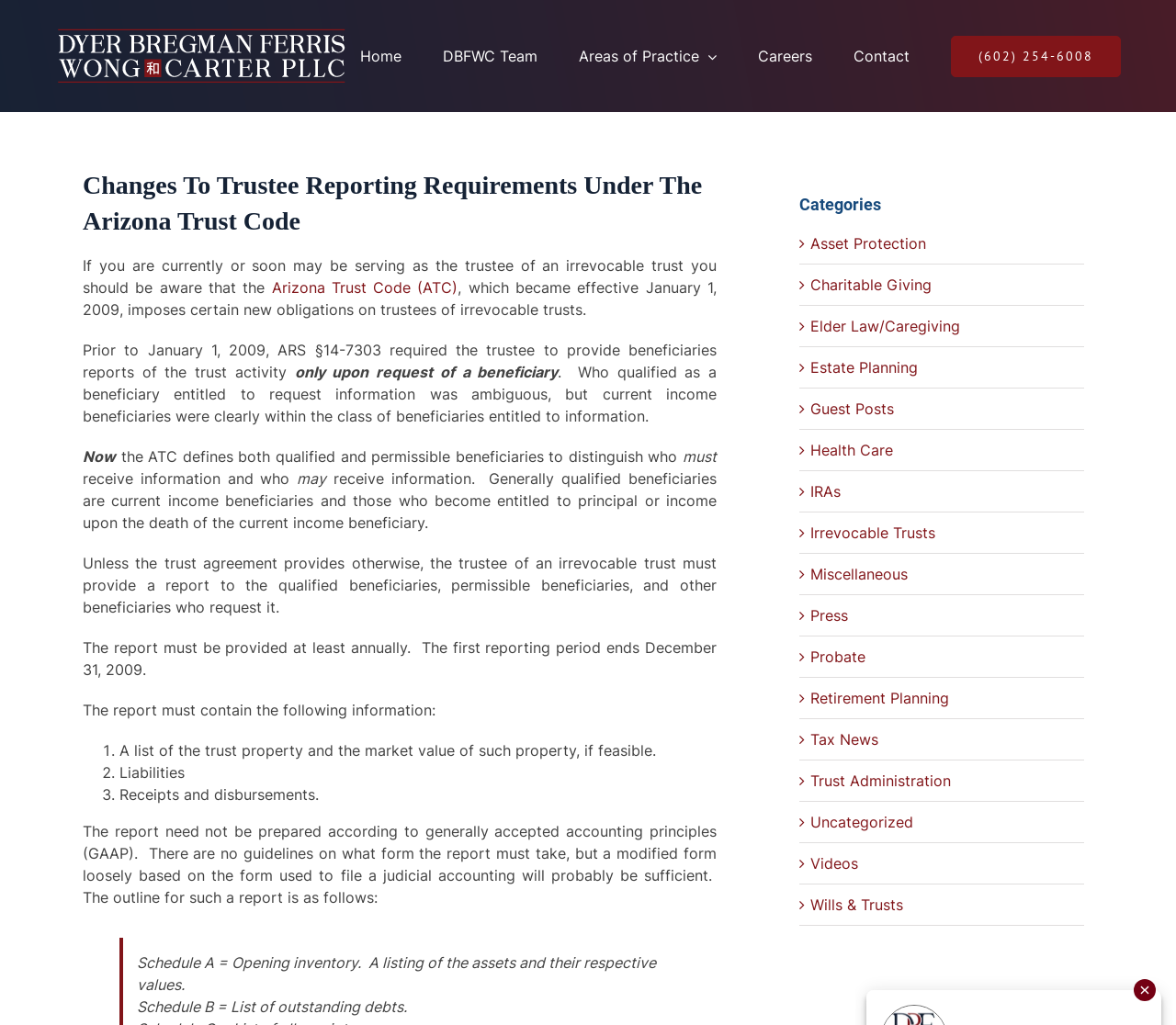Using the provided element description: "Contact", determine the bounding box coordinates of the corresponding UI element in the screenshot.

[0.726, 0.0, 0.773, 0.109]